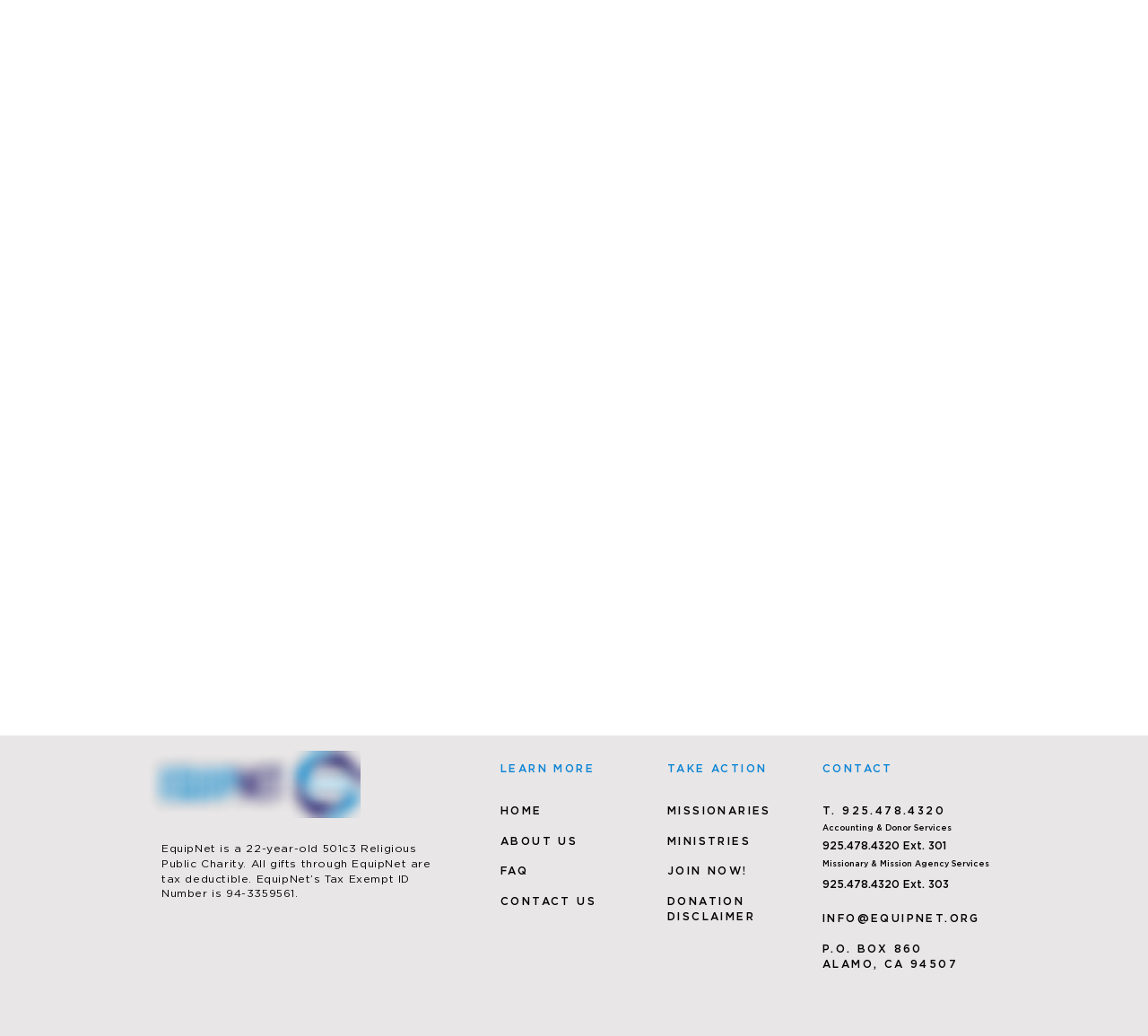What is the email address for EquipNet?
Carefully analyze the image and provide a thorough answer to the question.

The email address can be found in the link element at the bottom of the webpage, which provides a way to contact EquipNet.